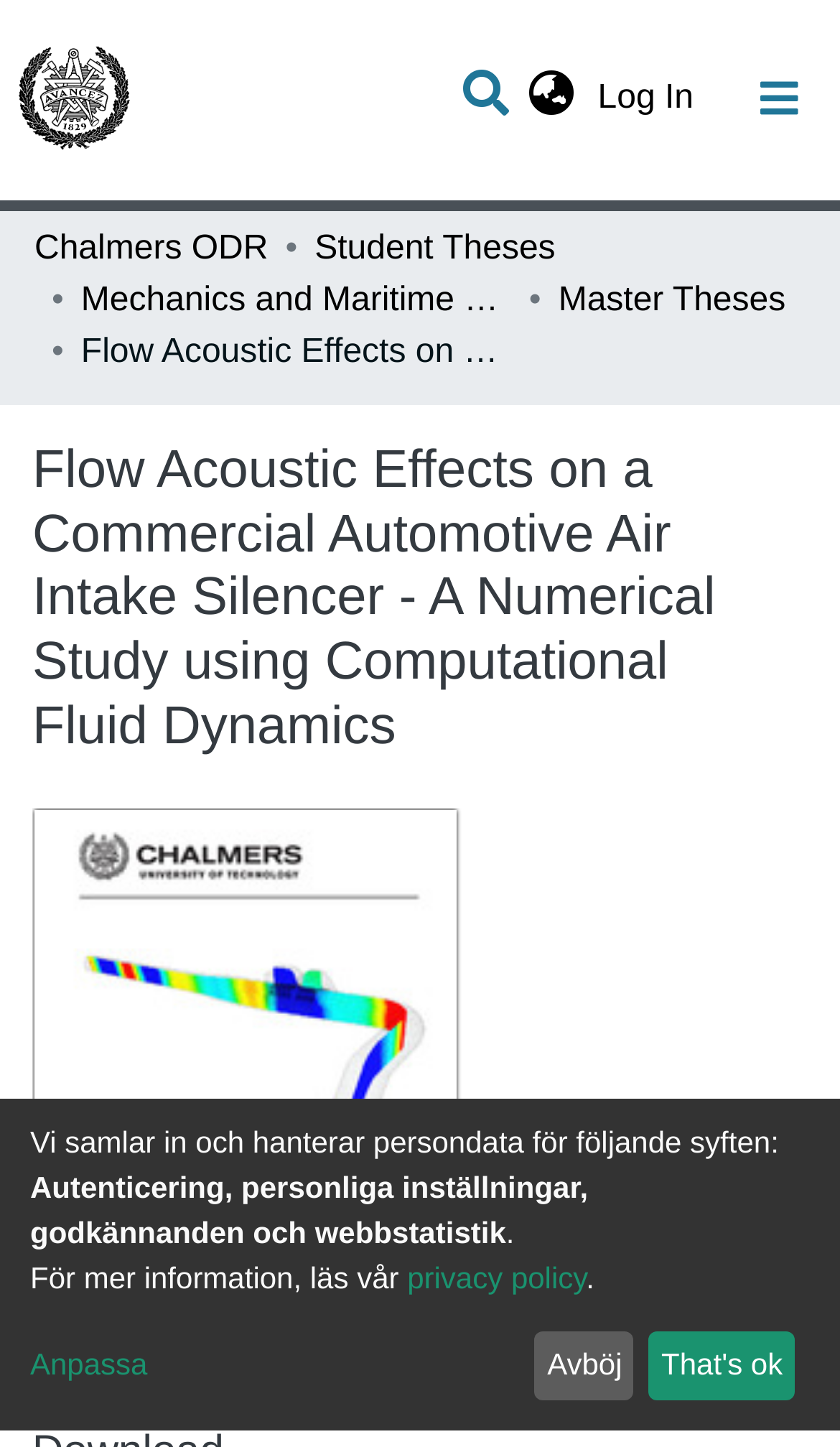Please identify the bounding box coordinates of the clickable element to fulfill the following instruction: "Search for something". The coordinates should be four float numbers between 0 and 1, i.e., [left, top, right, bottom].

[0.536, 0.039, 0.612, 0.095]